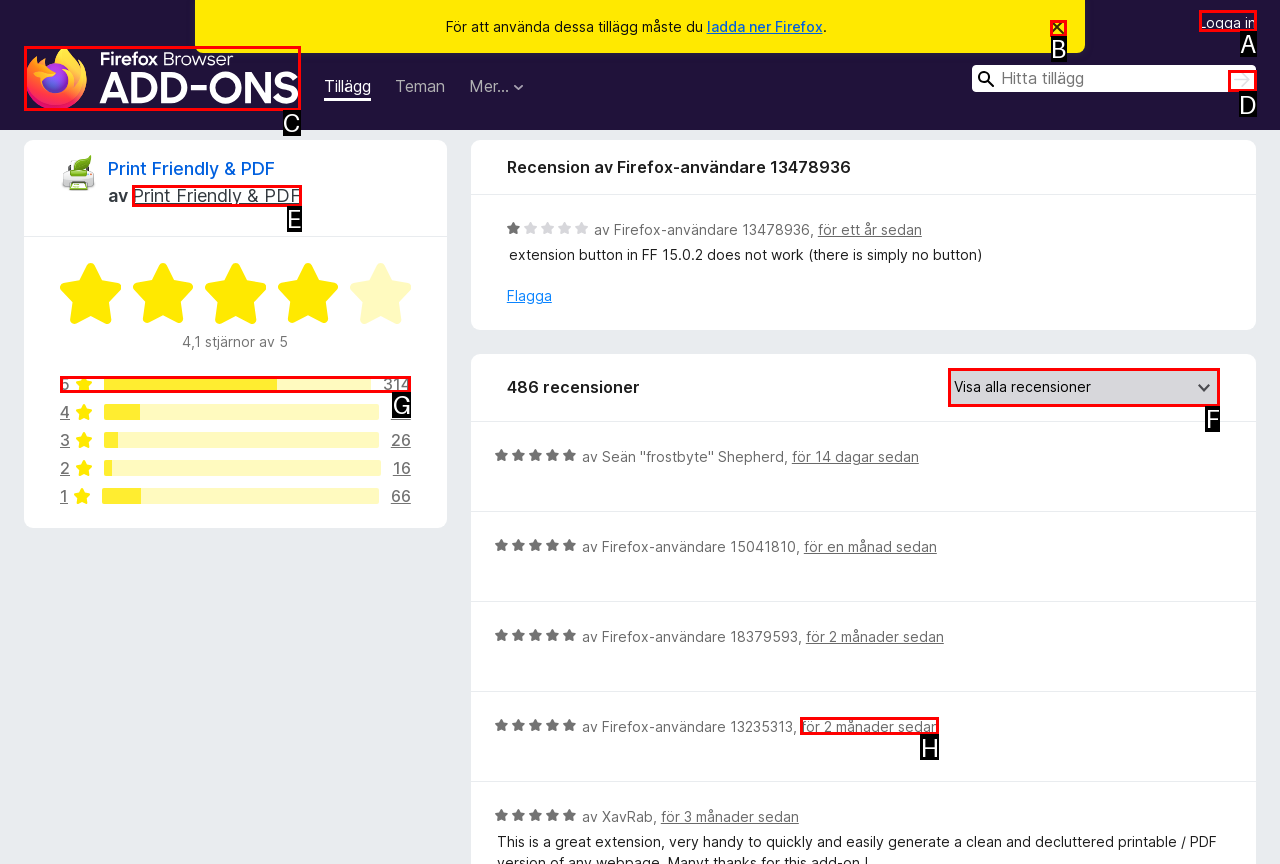Tell me the correct option to click for this task: Sort reviews by rating
Write down the option's letter from the given choices.

F